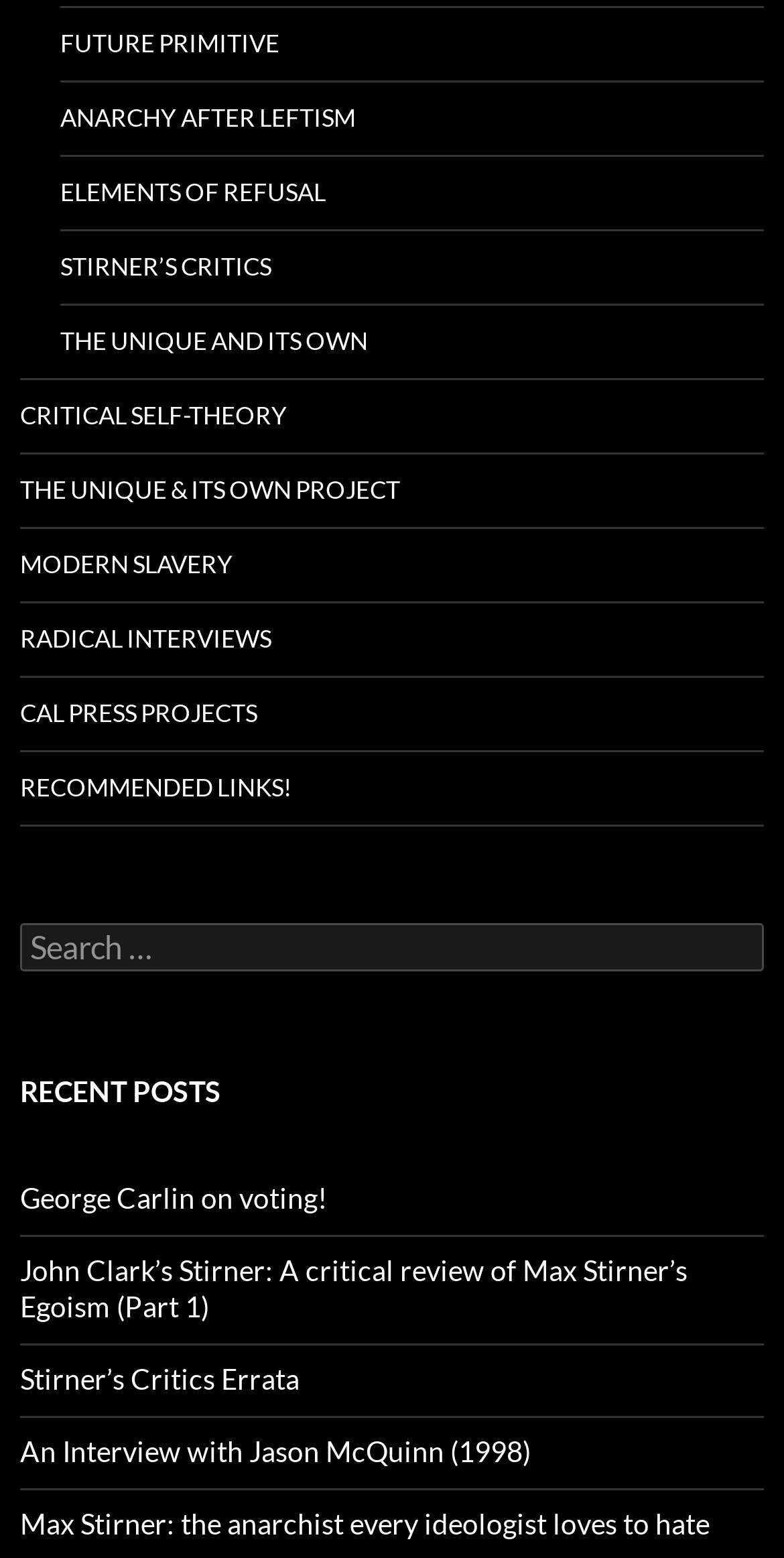Could you indicate the bounding box coordinates of the region to click in order to complete this instruction: "Search for something".

[0.026, 0.592, 0.974, 0.623]